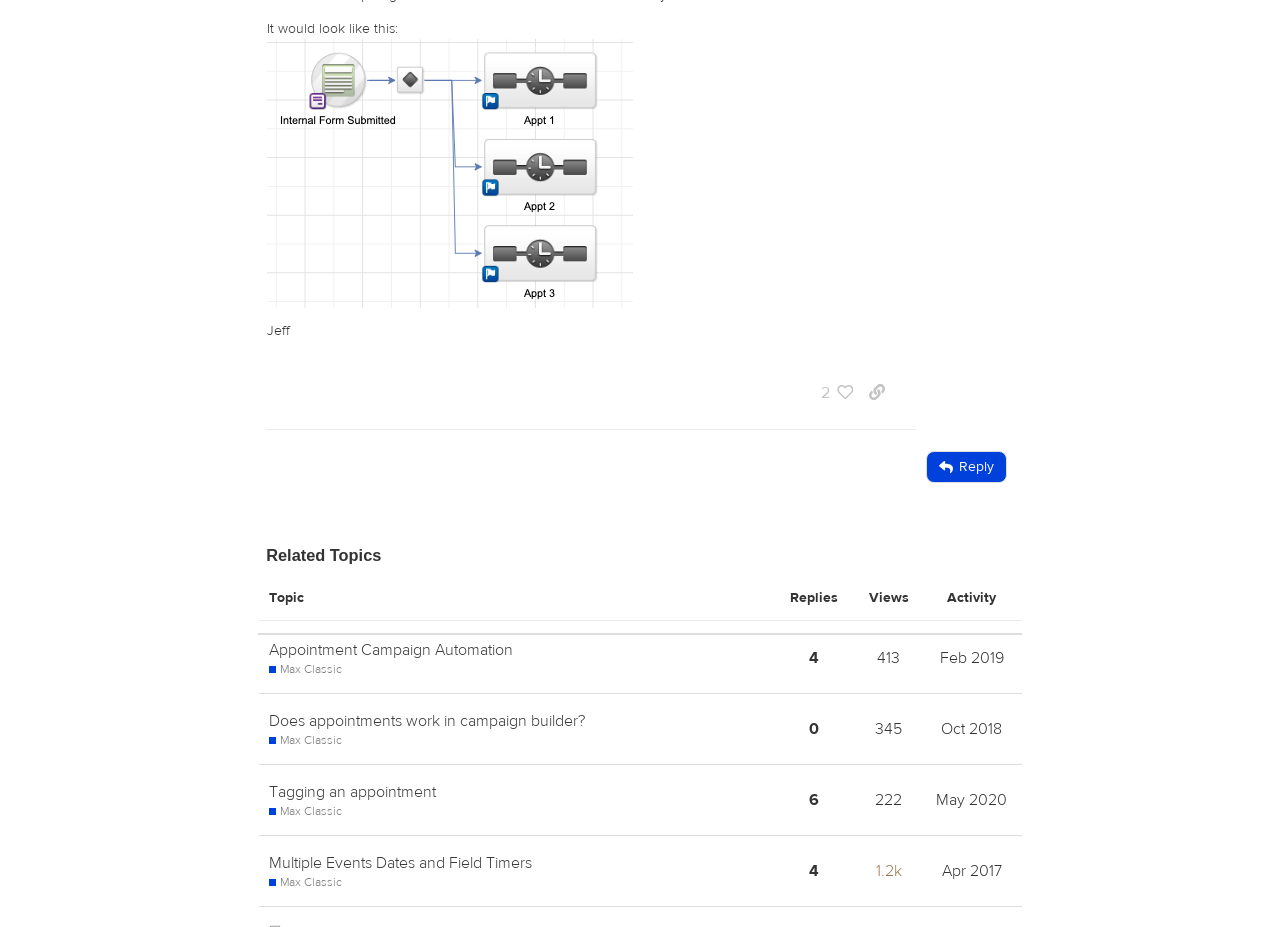Can you find the bounding box coordinates for the element to click on to achieve the instruction: "Click the 'Reply' button"?

[0.724, 0.487, 0.787, 0.521]